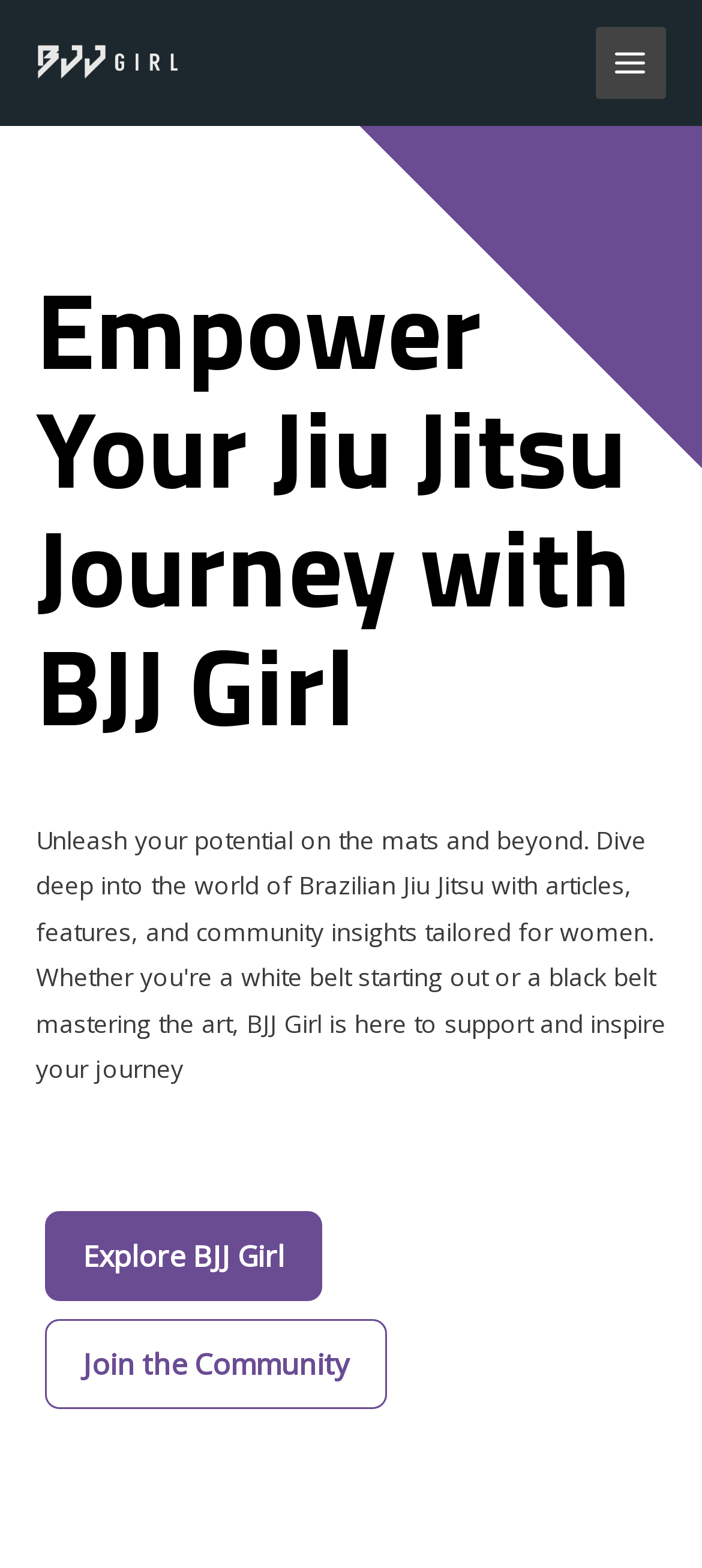Respond with a single word or phrase:
What is the text on the main image?

BJJ Girl